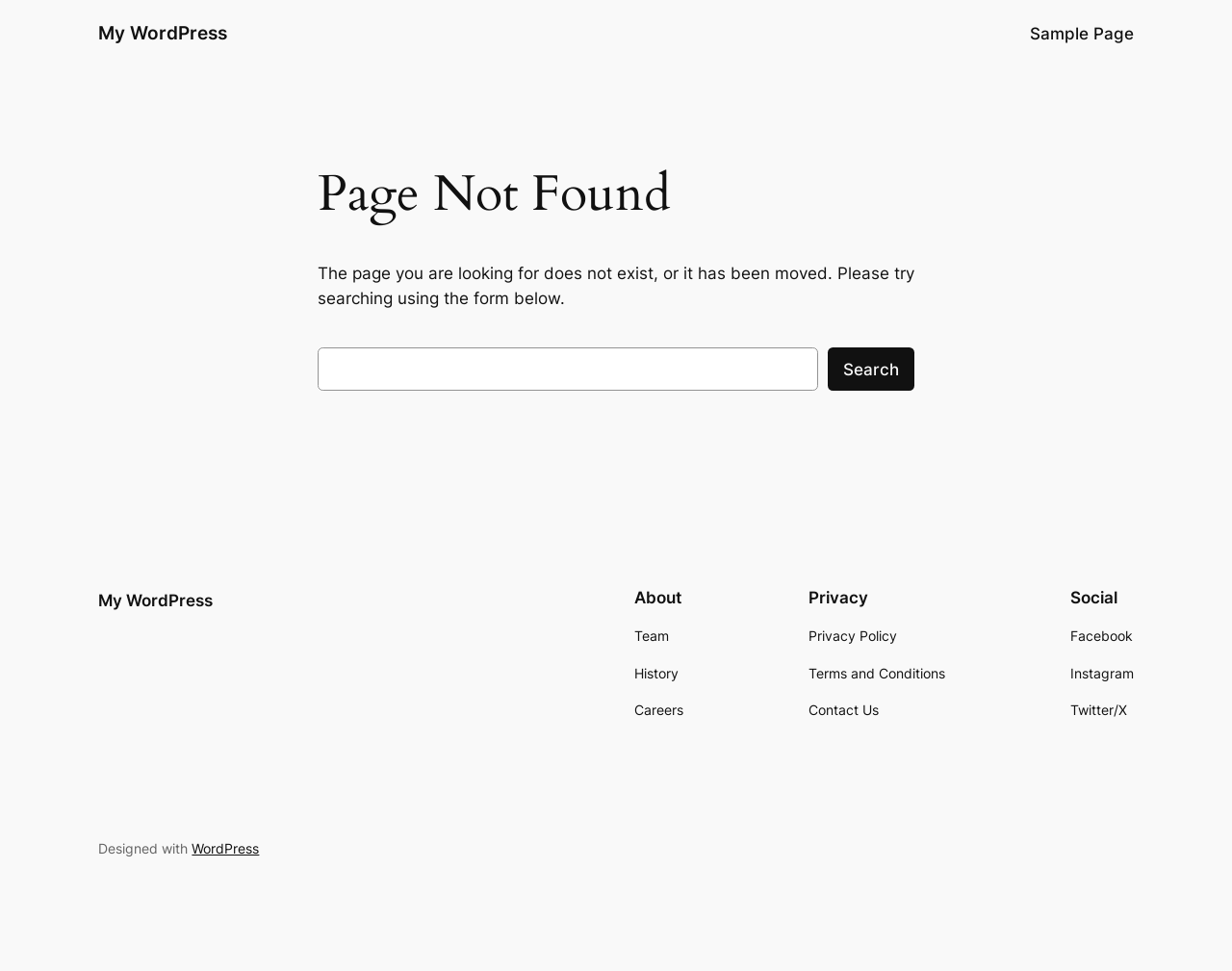Can you look at the image and give a comprehensive answer to the question:
What is the purpose of the search box?

The search box is located in the main section of the webpage, and it has a label 'Search' and a button 'Search'. This suggests that the purpose of the search box is to allow users to search for content on the website.